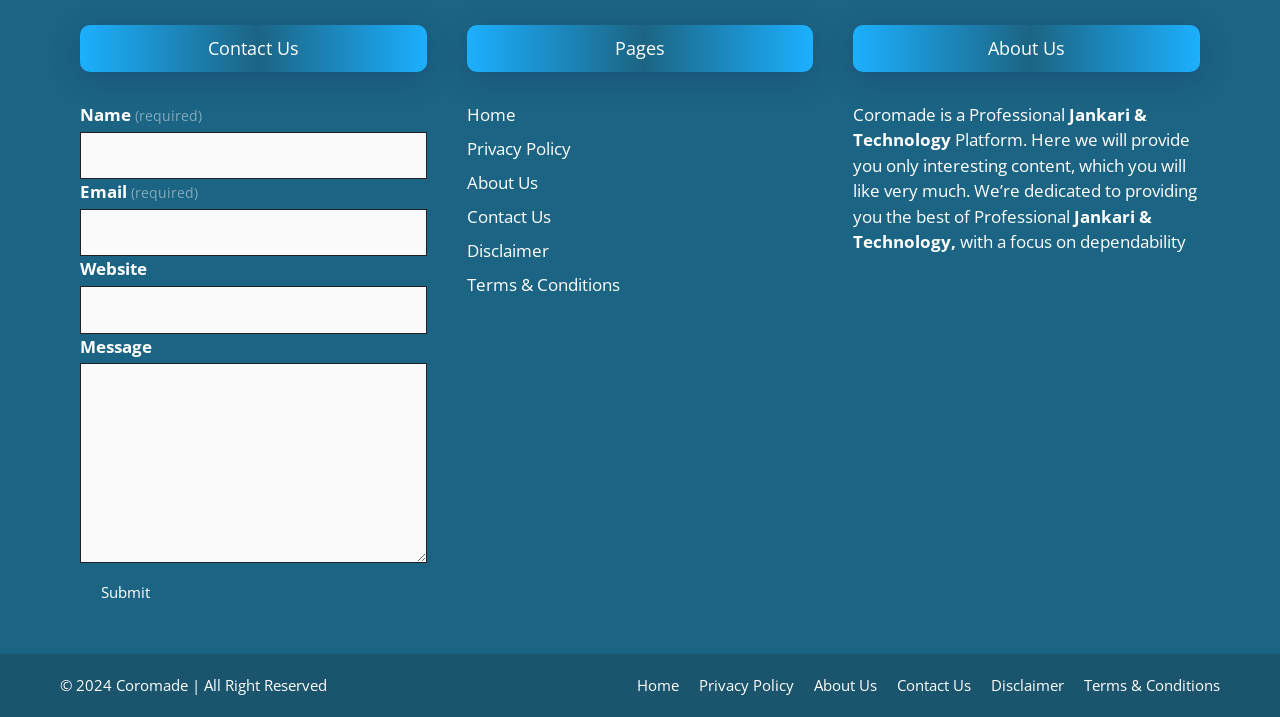Highlight the bounding box coordinates of the element that should be clicked to carry out the following instruction: "Go to the About Us page". The coordinates must be given as four float numbers ranging from 0 to 1, i.e., [left, top, right, bottom].

[0.365, 0.238, 0.42, 0.27]